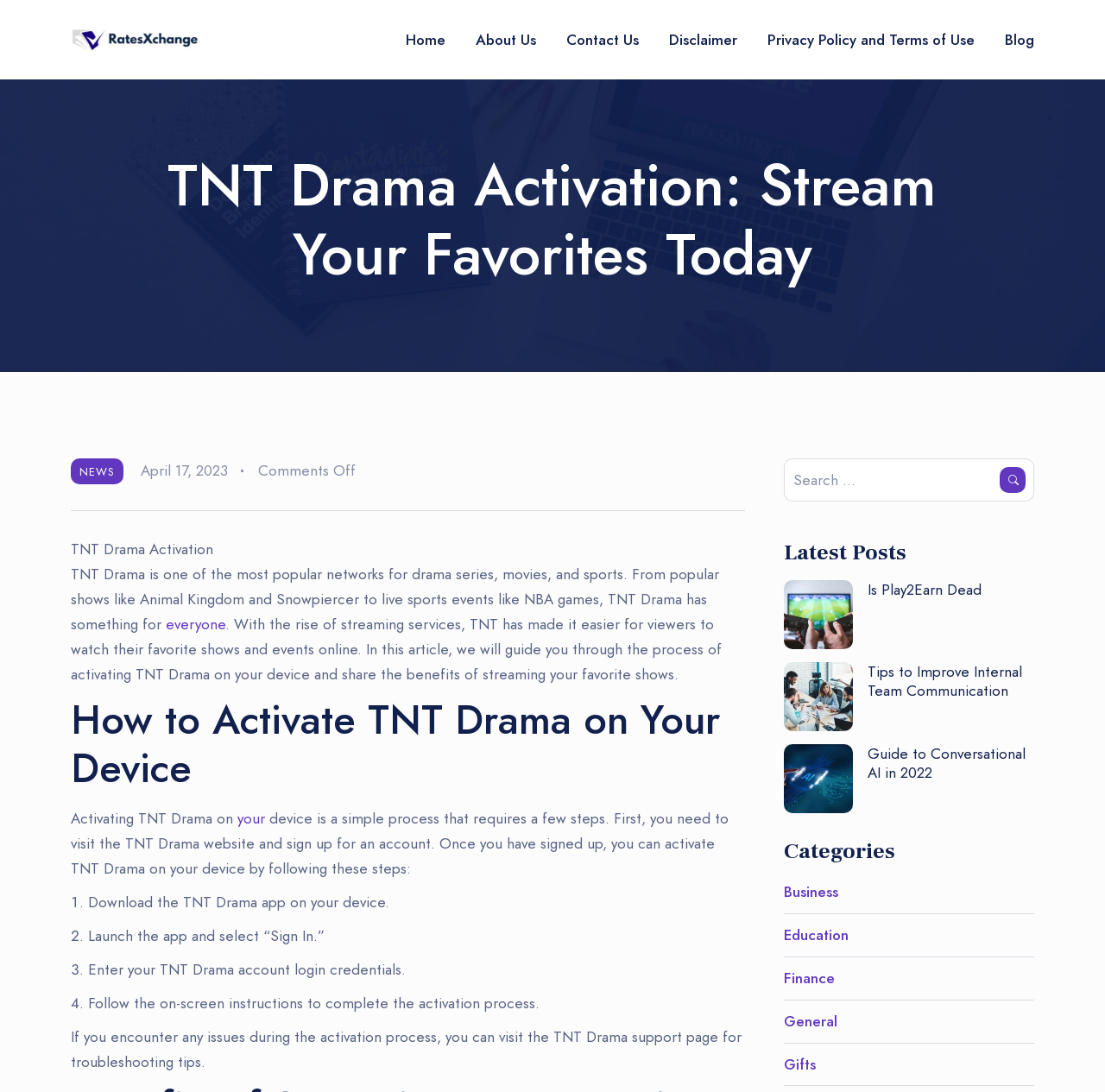What is the purpose of the search box?
Look at the screenshot and give a one-word or phrase answer.

To search the website